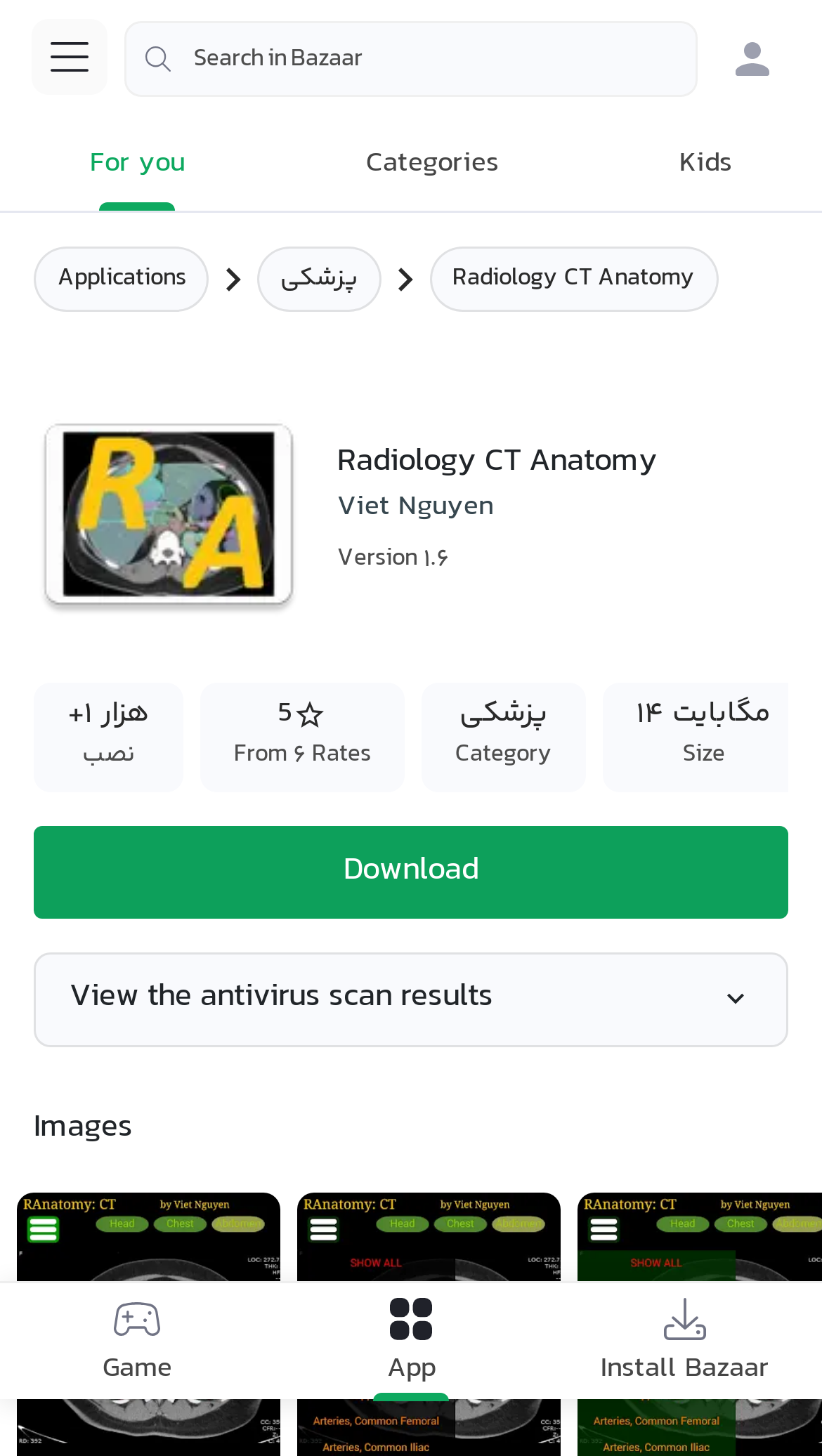Provide the bounding box coordinates of the HTML element described by the text: "title="Login to Bazaar"".

[0.869, 0.014, 0.962, 0.067]